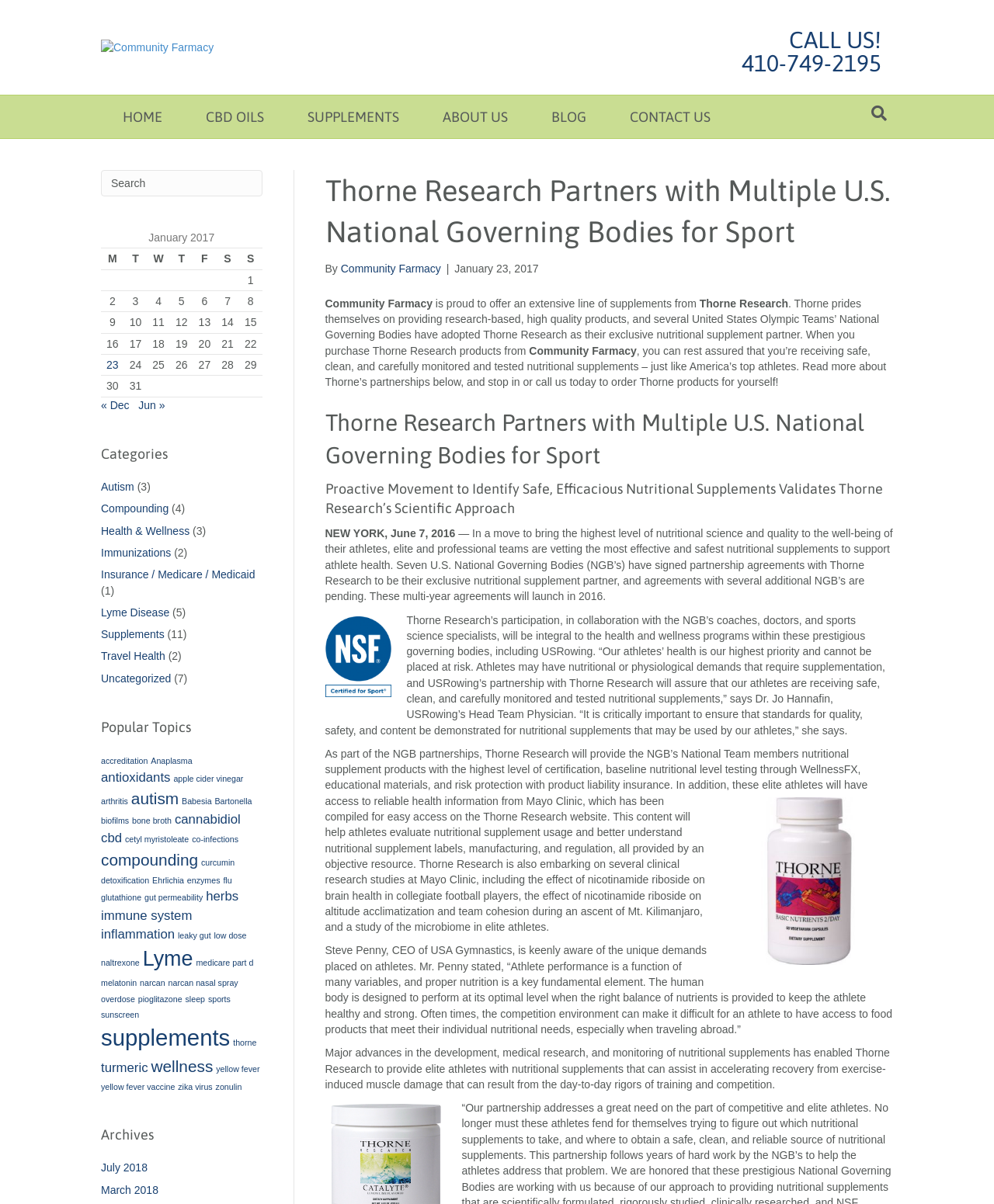Pinpoint the bounding box coordinates of the clickable area needed to execute the instruction: "Click the 'HOME' link". The coordinates should be specified as four float numbers between 0 and 1, i.e., [left, top, right, bottom].

[0.102, 0.079, 0.185, 0.115]